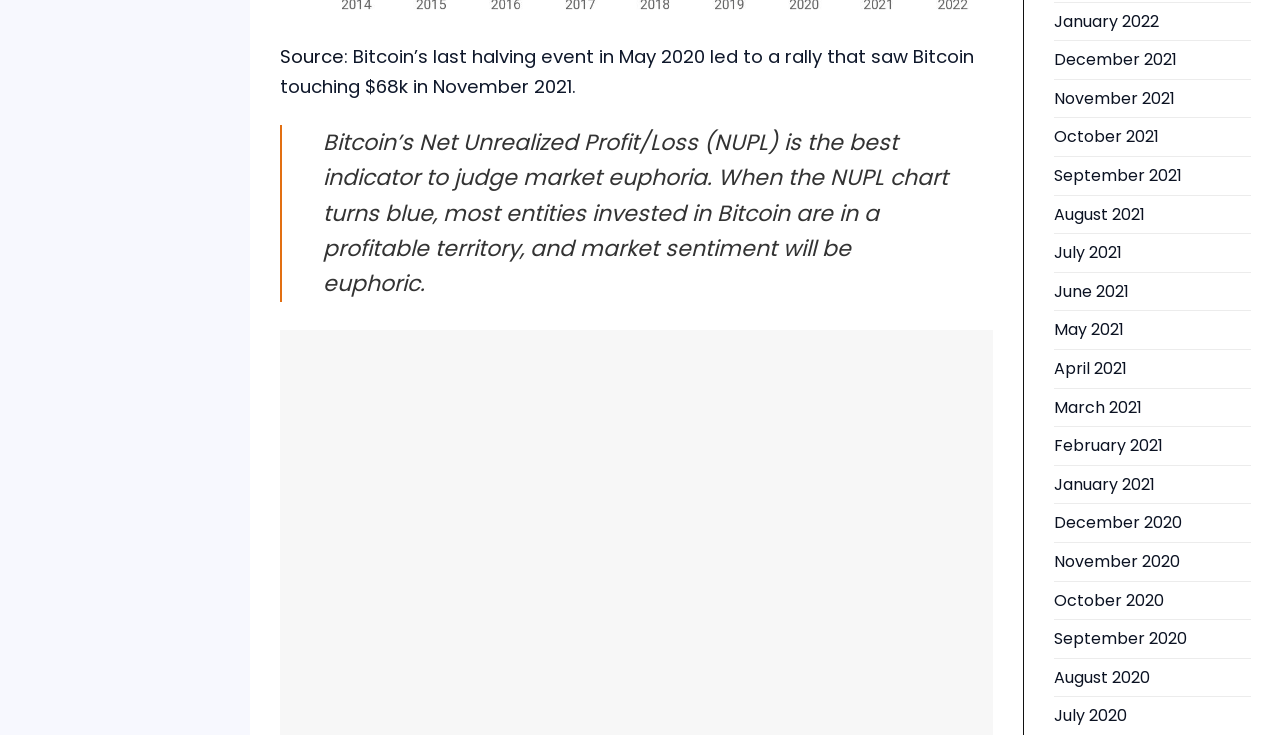Look at the image and answer the question in detail:
What is the event mentioned in the first sentence?

The first sentence mentions Bitcoin's last halving event, which occurred in May 2020 and led to a rally that saw Bitcoin touching $68k in November 2021.